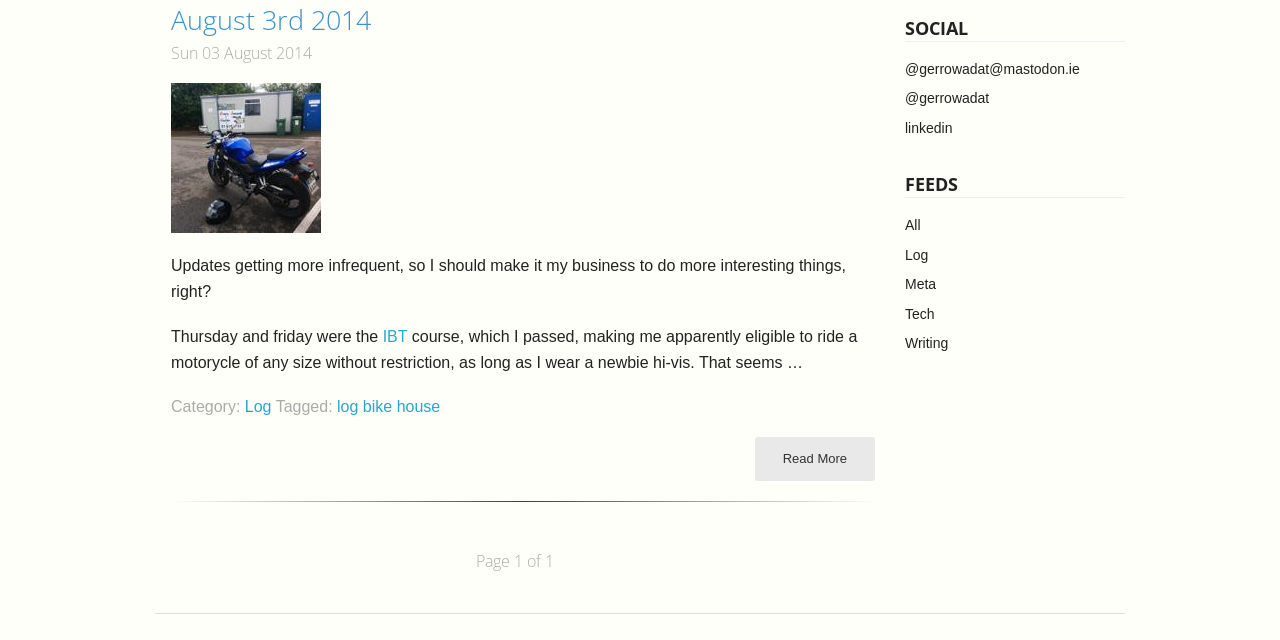Locate the UI element described by @gerrowadat@mastodon.ie and provide its bounding box coordinates. Use the format (top-left x, top-left y, bottom-right x, bottom-right y) with all values as floating point numbers between 0 and 1.

[0.707, 0.091, 0.879, 0.126]